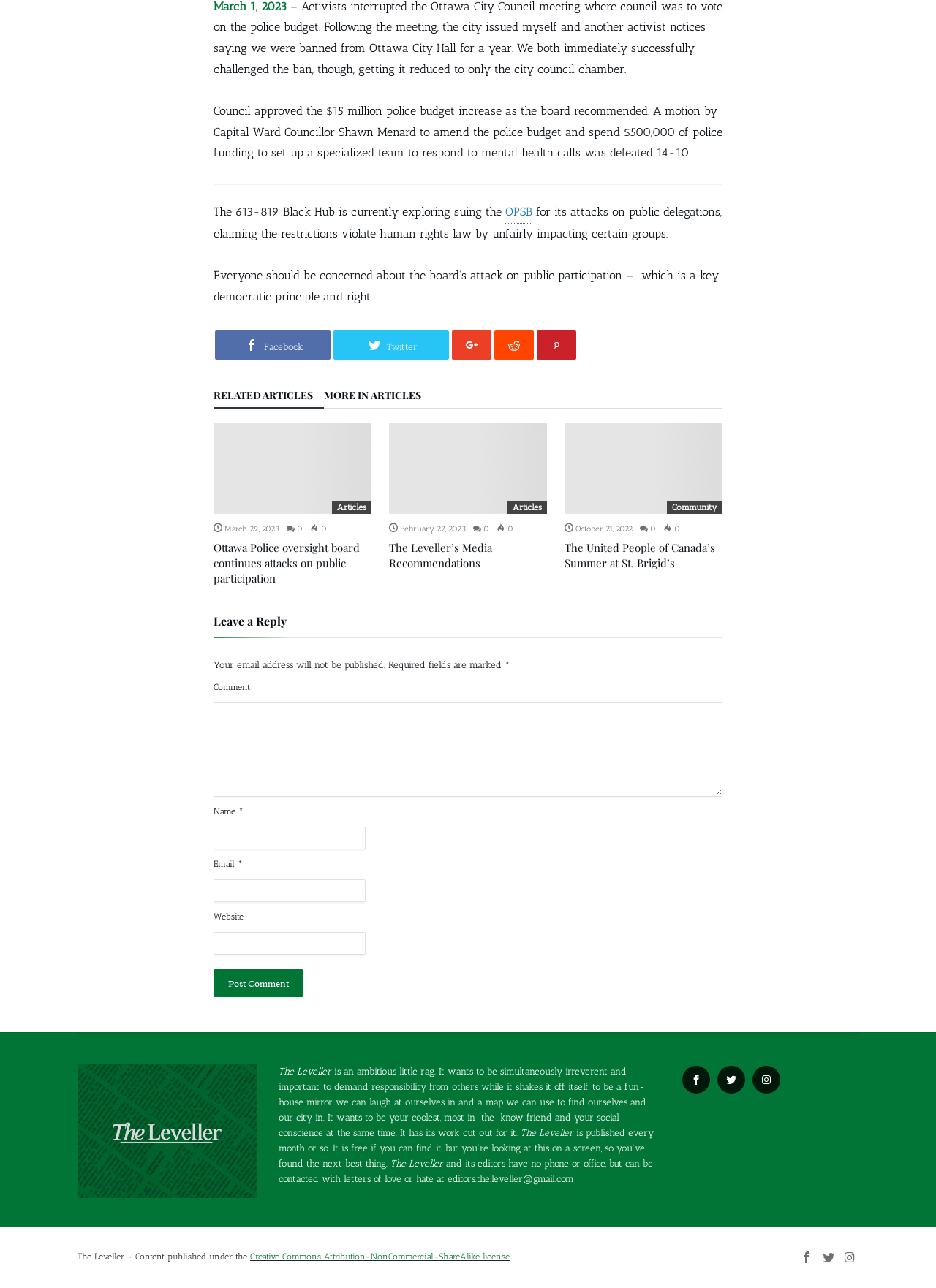Pinpoint the bounding box coordinates of the clickable area needed to execute the instruction: "Select an article from the list". The coordinates should be specified as four float numbers between 0 and 1, i.e., [left, top, right, bottom].

[0.228, 0.329, 0.397, 0.455]